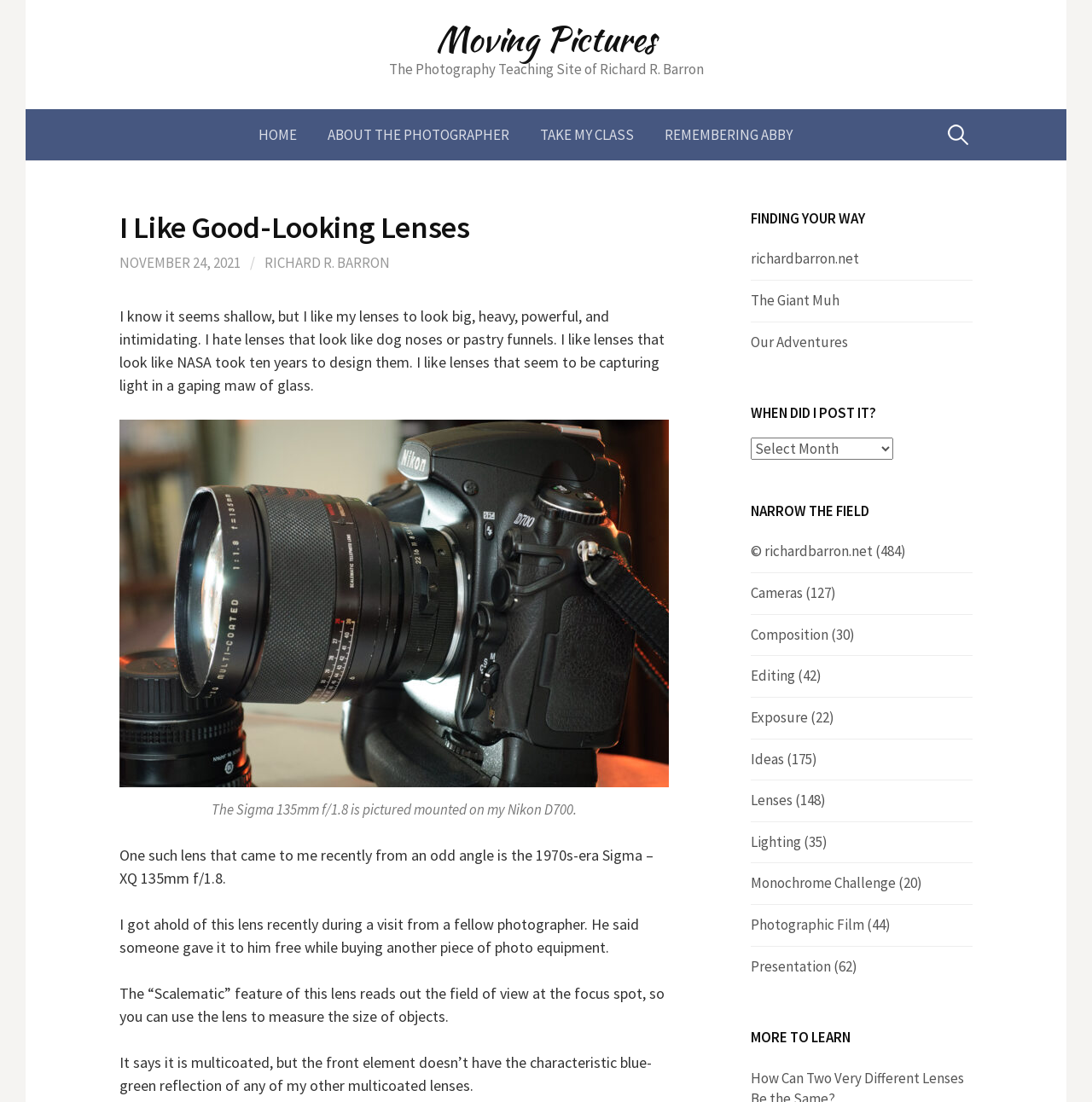Given the webpage screenshot, identify the bounding box of the UI element that matches this description: "Moving Pictures".

[0.399, 0.013, 0.601, 0.058]